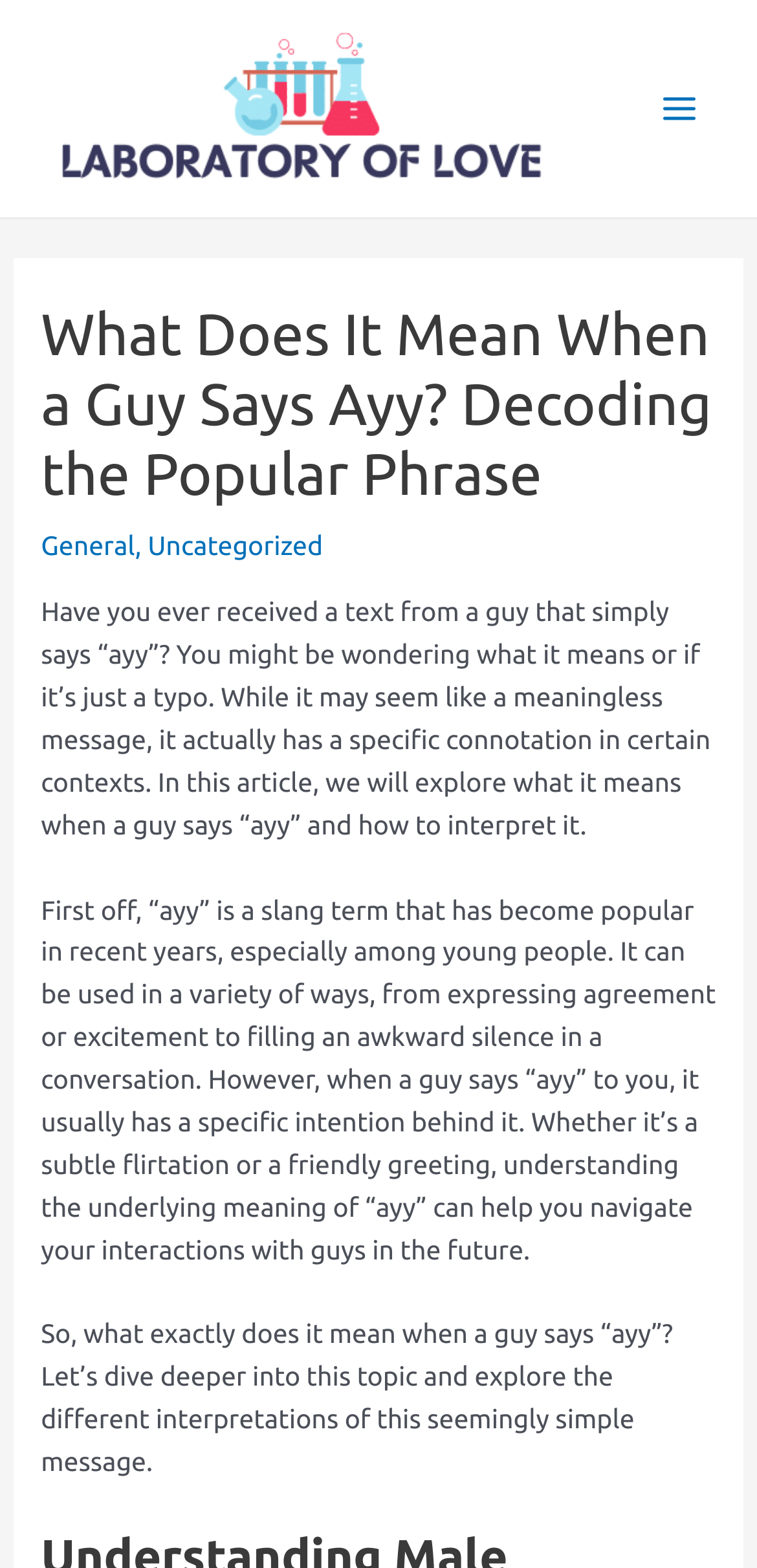Please provide a detailed answer to the question below by examining the image:
What is the purpose of the 'ayy' term?

I analyzed the StaticText element with the ID 133, which explains the meaning of 'ayy'. It says that 'ayy' can be used to express agreement or excitement, among other things. Therefore, one of the purposes of the 'ayy' term is to express agreement or excitement.